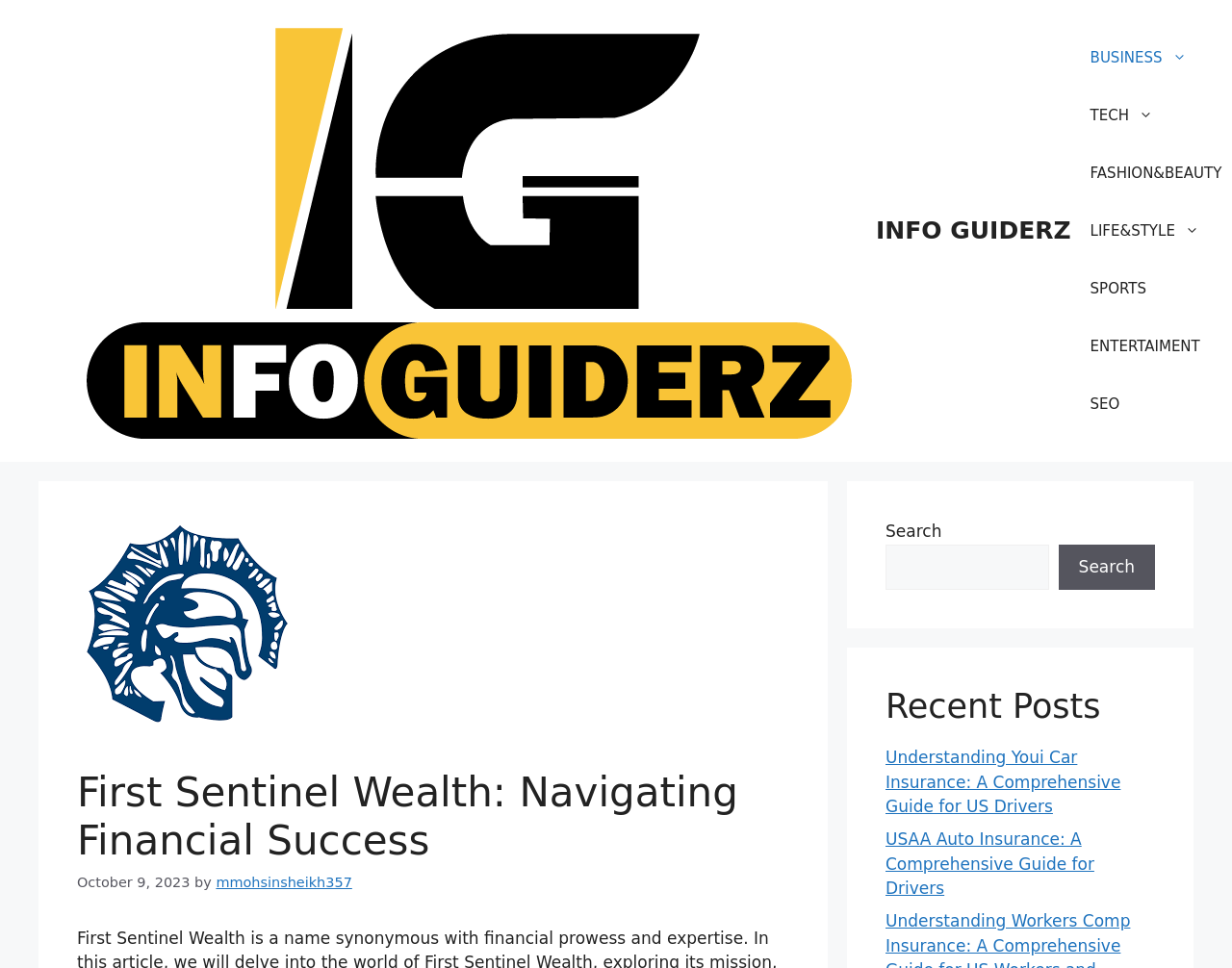What is the name of the website?
Give a one-word or short-phrase answer derived from the screenshot.

First Sentinel Wealth